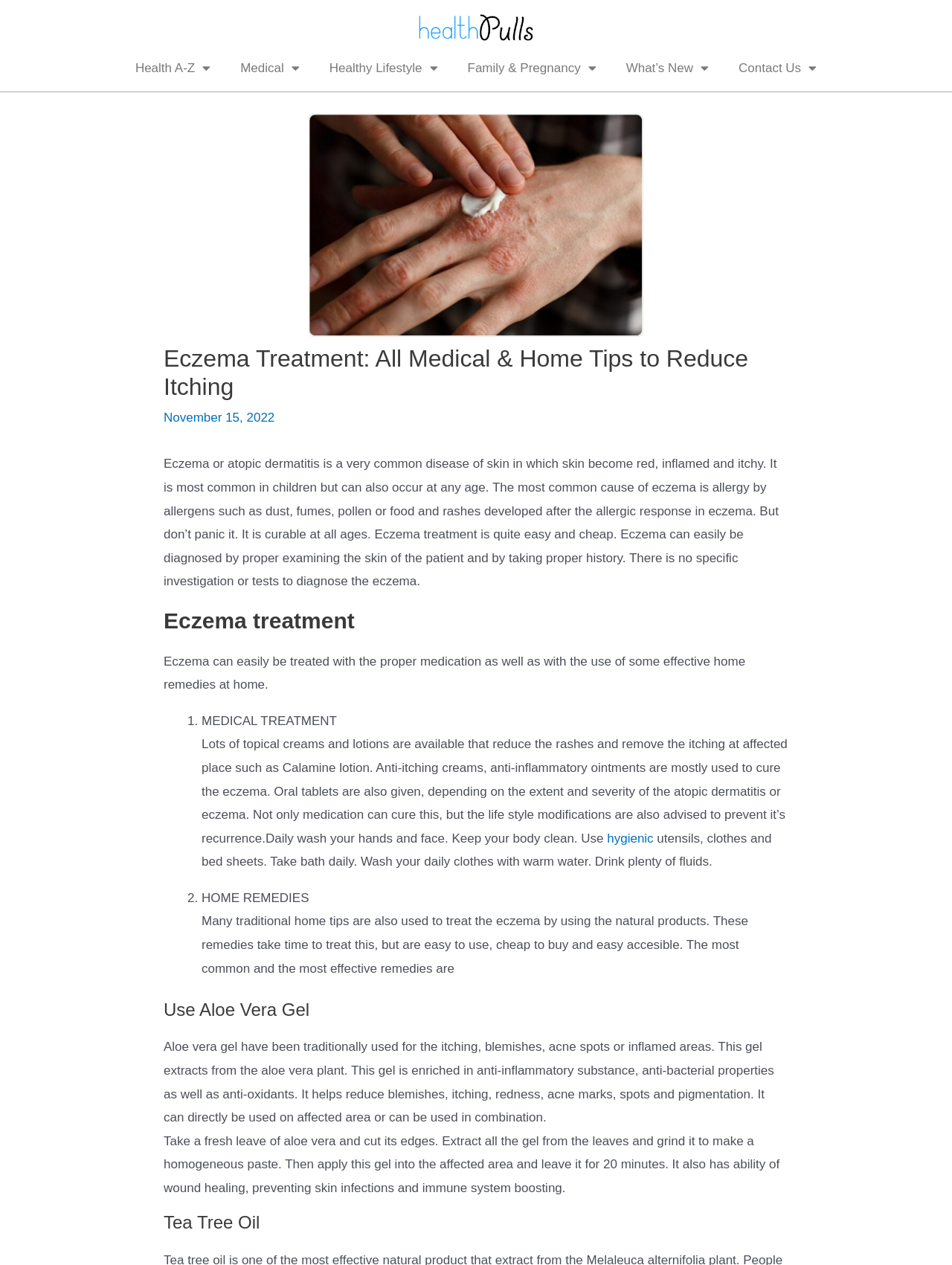What is the purpose of oral tablets in eczema treatment?
Please provide a comprehensive answer to the question based on the webpage screenshot.

According to the webpage, oral tablets are given to patients depending on the extent and severity of eczema. They are used to cure eczema, along with topical creams and lotions, and lifestyle modifications.